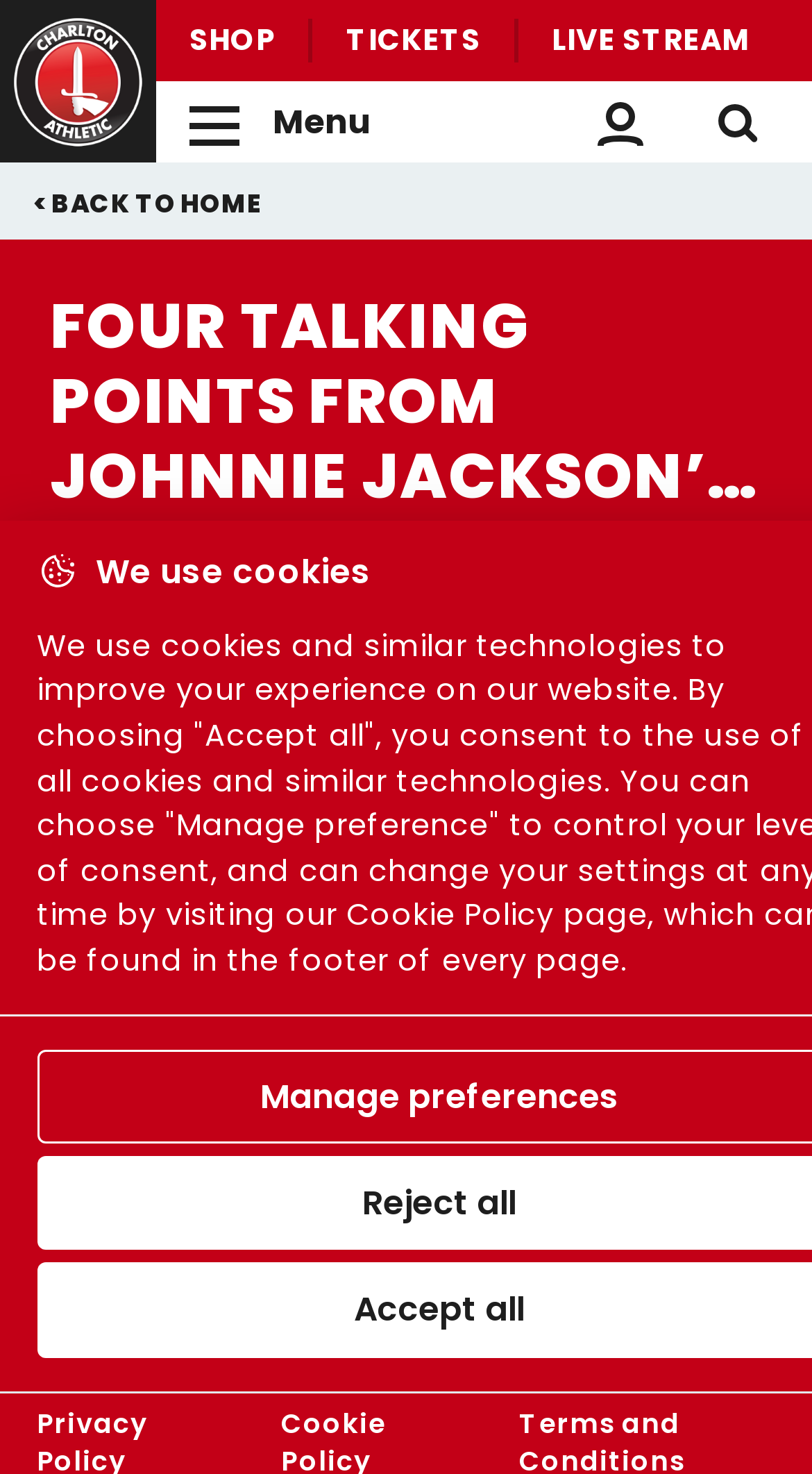Identify and provide the bounding box coordinates of the UI element described: "Live Stream". The coordinates should be formatted as [left, top, right, bottom], with each number being a float between 0 and 1.

[0.634, 0.013, 0.965, 0.042]